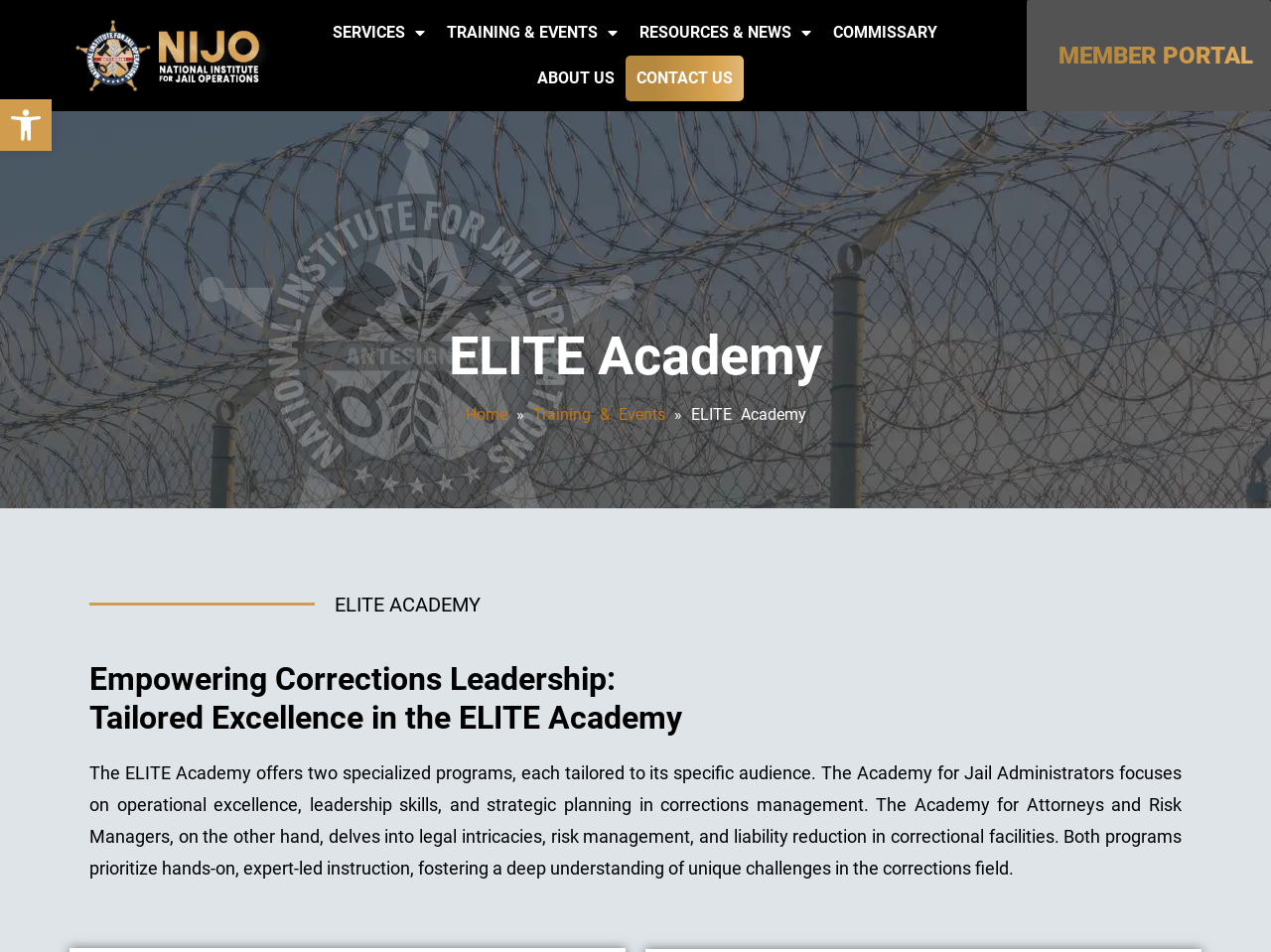How many specialized programs does the ELITE Academy offer?
Answer the question with a detailed and thorough explanation.

The webpage mentions that the ELITE Academy offers two specialized programs, each tailored to its specific audience, as stated in the StaticText element with ID 1219.